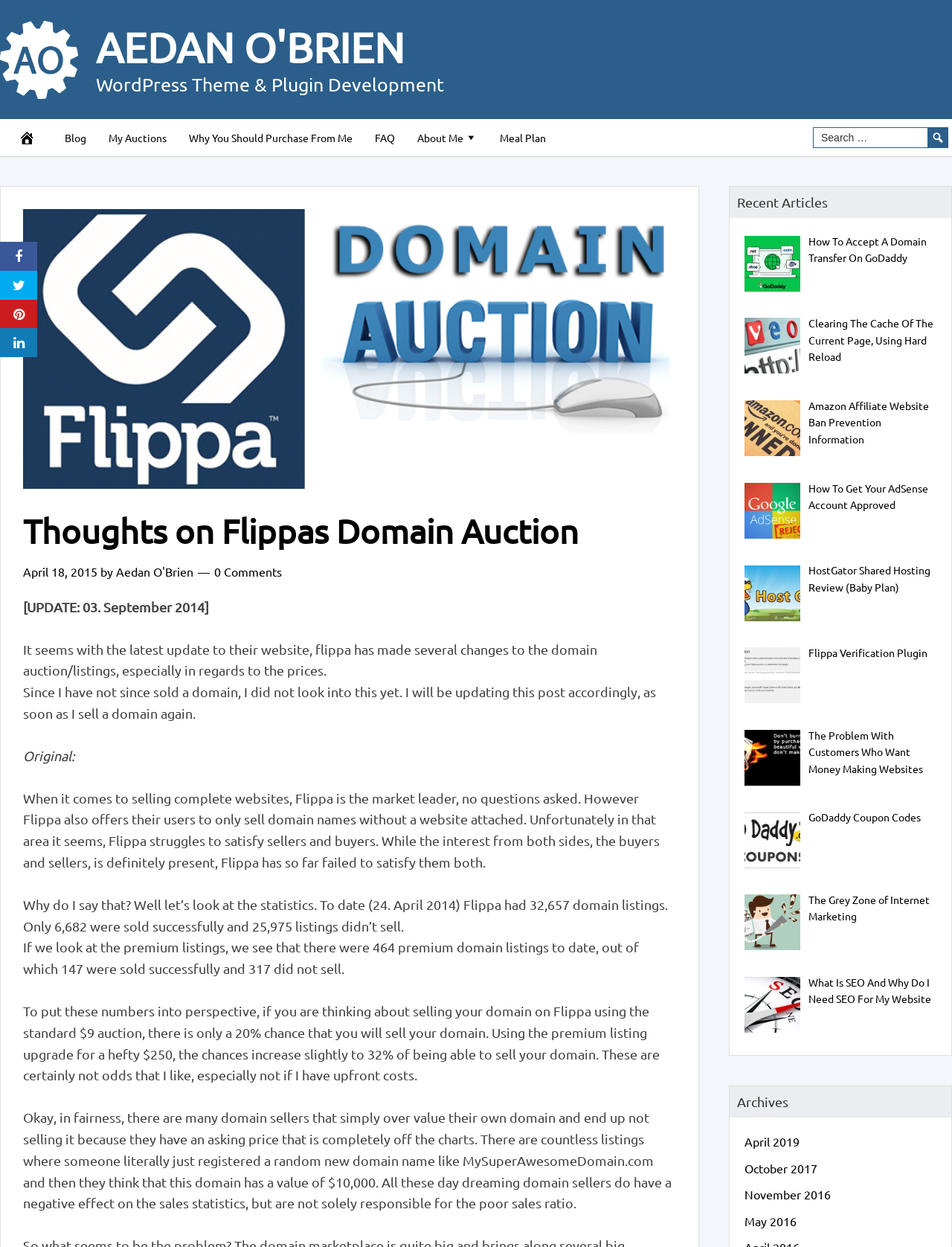Describe the webpage meticulously, covering all significant aspects.

This webpage is a blog post titled "Thoughts on Flippa's Domain Auction" by Aedan O'Brien. At the top, there is a navigation menu with links to "Blog", "My Auctions", "Why You Should Purchase From Me", "FAQ", "About Me", and "Meal Plan". On the right side of the navigation menu, there is a search bar with a magnifying glass icon.

Below the navigation menu, there is a header section with the title of the blog post, the date "April 18, 2015", and the author's name "Aedan O'Brien". The title is followed by an update note dated September 3, 2014, which mentions that Flippa has made changes to their domain auction listings, especially in regards to prices.

The main content of the blog post is a lengthy article discussing the author's thoughts on Flippa's domain auction. The article is divided into several paragraphs, with the first paragraph introducing the topic and subsequent paragraphs providing statistics and analysis of Flippa's domain auction listings.

On the right side of the main content, there is a section titled "Recent Articles" with links to several other blog posts, including "How To Accept A Domain Transfer On GoDaddy", "Clearing The Cache Of The Current Page, Using Hard Reload", and others.

At the bottom of the page, there is a section titled "Archives" with links to archived blog posts from different months, including April 2019, October 2017, November 2016, and May 2016.